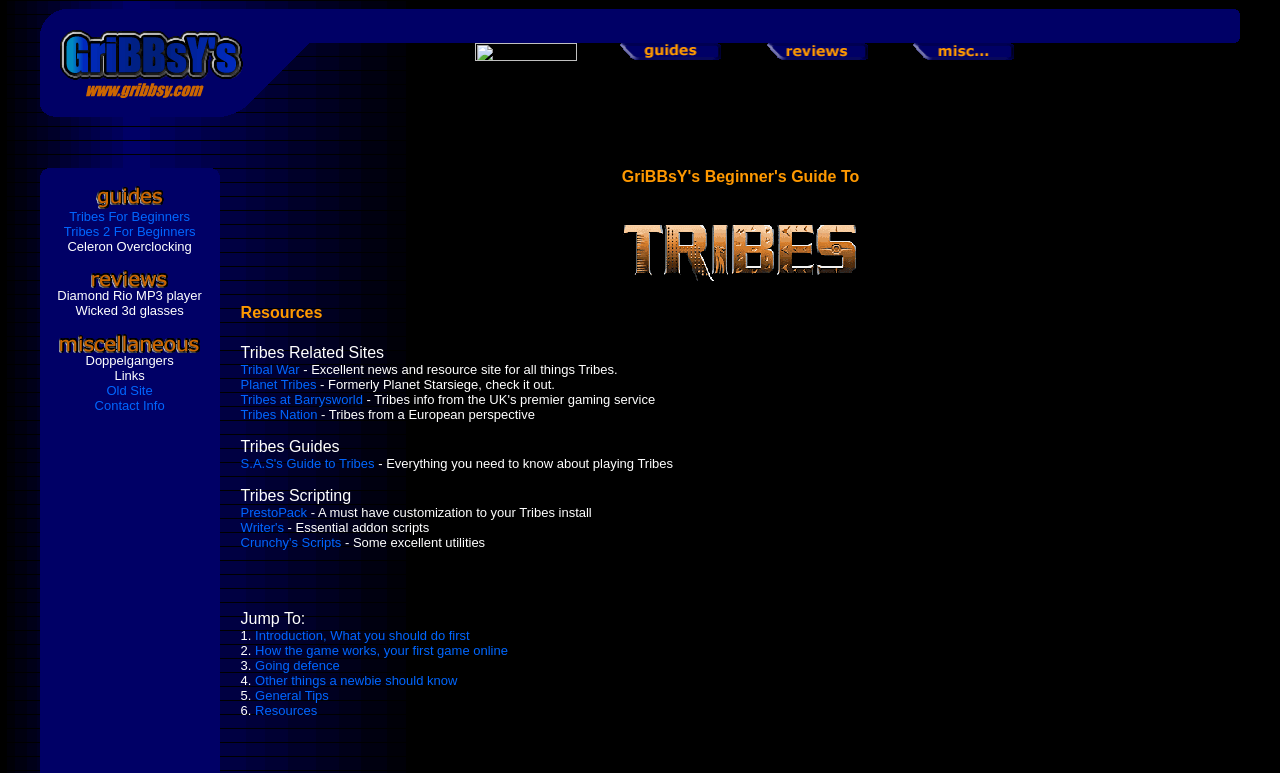Indicate the bounding box coordinates of the element that needs to be clicked to satisfy the following instruction: "Click the link 'S.A.S's Guide to Tribes'". The coordinates should be four float numbers between 0 and 1, i.e., [left, top, right, bottom].

[0.188, 0.589, 0.293, 0.609]